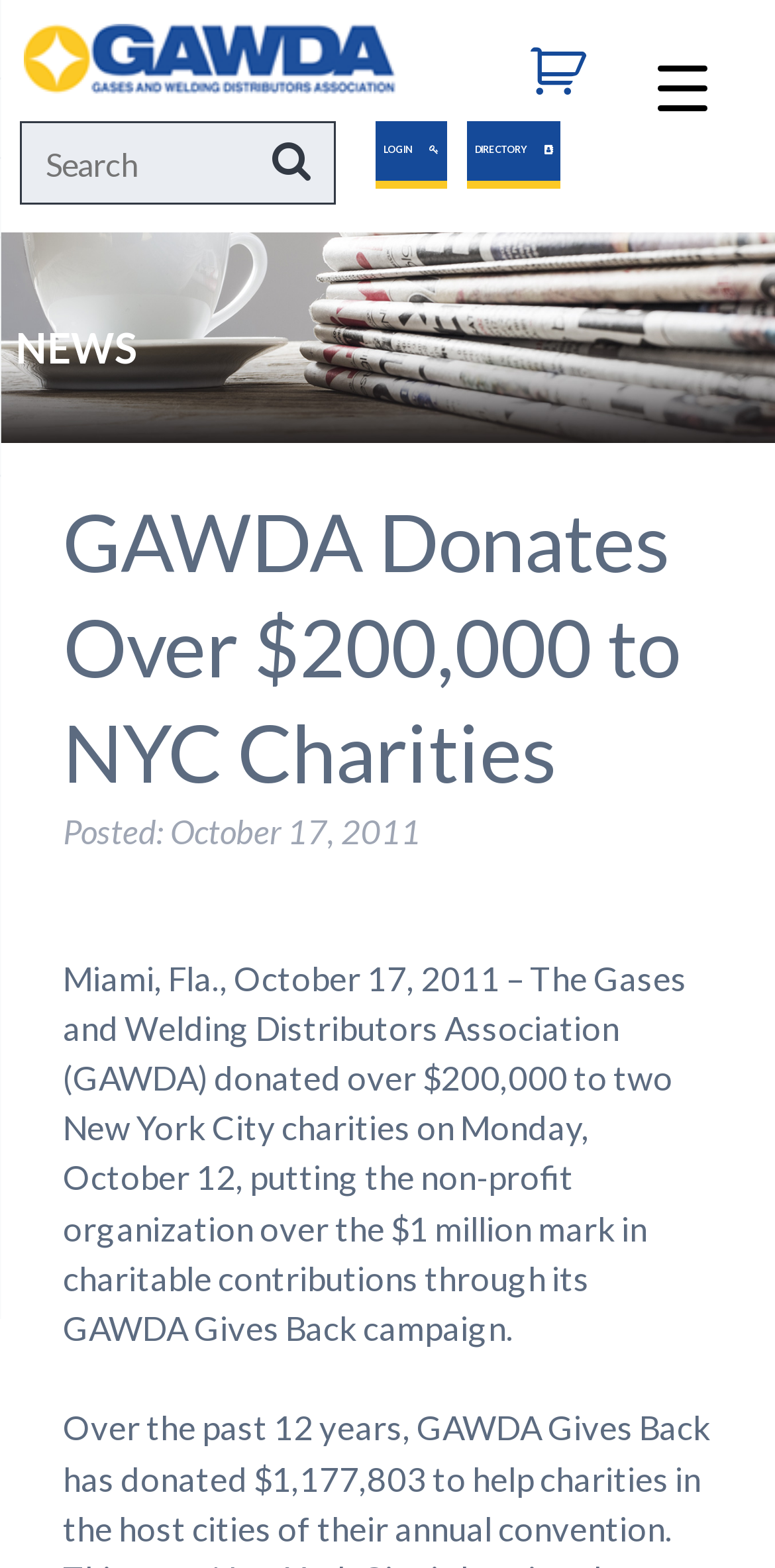Please find the bounding box coordinates in the format (top-left x, top-left y, bottom-right x, bottom-right y) for the given element description. Ensure the coordinates are floating point numbers between 0 and 1. Description: parent_node: Search for: name="s" placeholder="Search"

[0.026, 0.077, 0.372, 0.13]